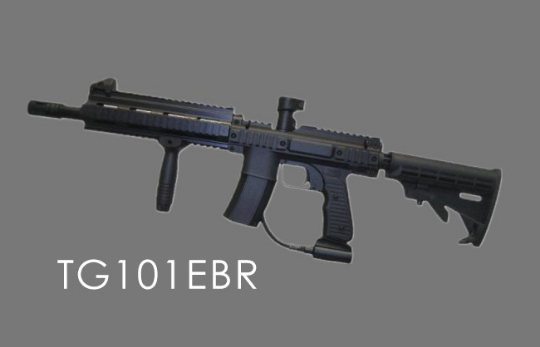Please study the image and answer the question comprehensively:
How many modes of operation can the TG101EBR's eyemodes be toggled with?

The caption states that the one-button operation feature ensures easy toggling of eyemodes and power, implying that there are two modes of operation that can be toggled with.